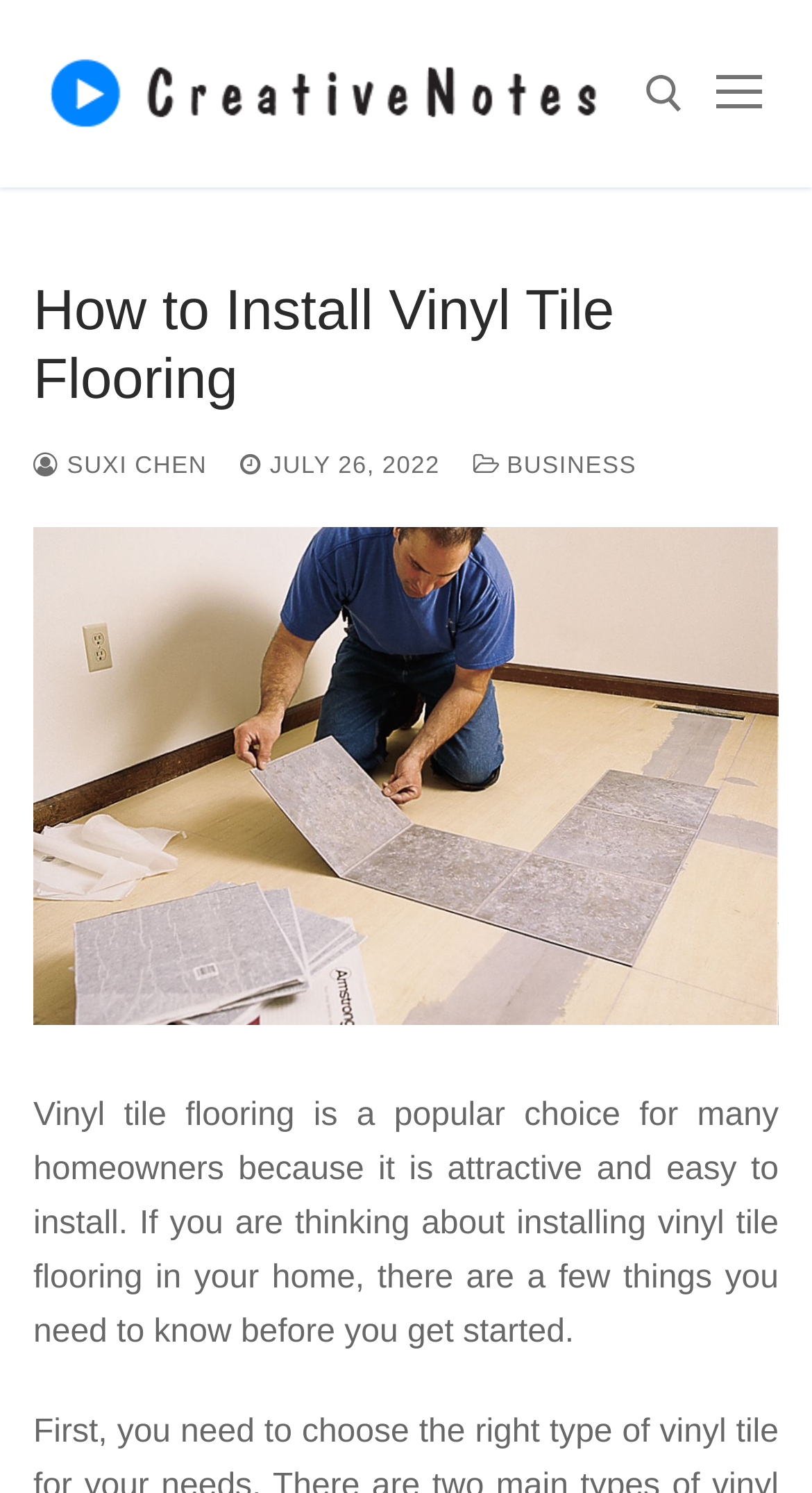Articulate a detailed summary of the webpage's content and design.

The webpage is about installing vinyl tile flooring, with a focus on providing guidance and information to homeowners. At the top left, there is a link to "Creative notes" accompanied by an image with the same name. To the right of this, there is a link to open a search tool. 

Below the top section, there is a search bar with a label "Search for:" and a submit button. The search bar is positioned roughly in the middle of the page, with the submit button to its right.

Further down, there is a heading that reads "How to Install Vinyl Tile Flooring". Below this heading, there are links to the author's name, "SUXI CHEN", and the date "JULY 26, 2022". To the right of the date, there is a link to the category "BUSINESS".

Below these links, there is a large image of vinyl tile flooring, which takes up most of the width of the page. Underneath the image, there is a block of text that provides an introduction to vinyl tile flooring, explaining its popularity and ease of installation. The text also hints at the importance of knowing certain things before starting the installation process.